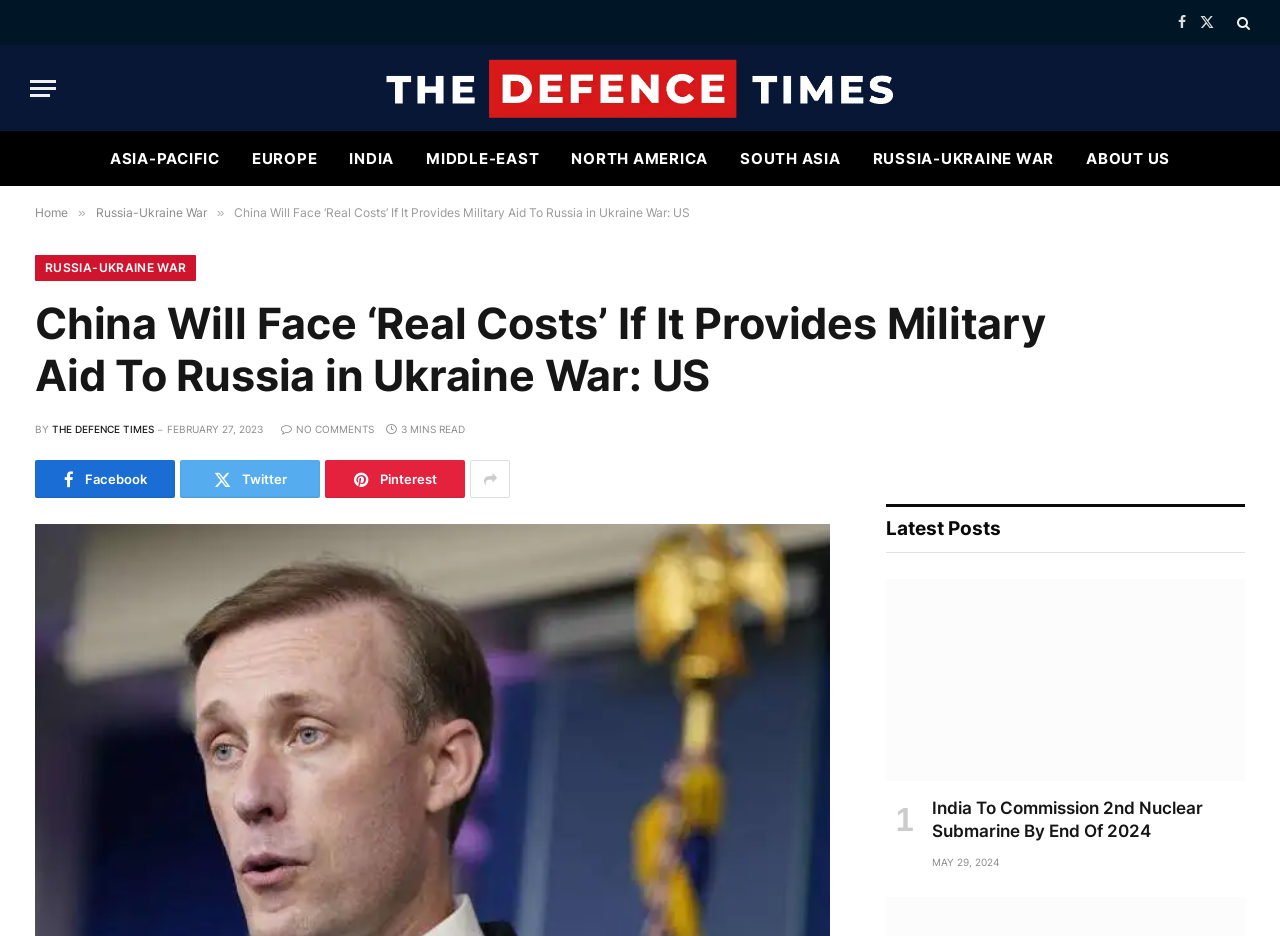Locate the bounding box of the user interface element based on this description: "parent_node: Skip to content".

None